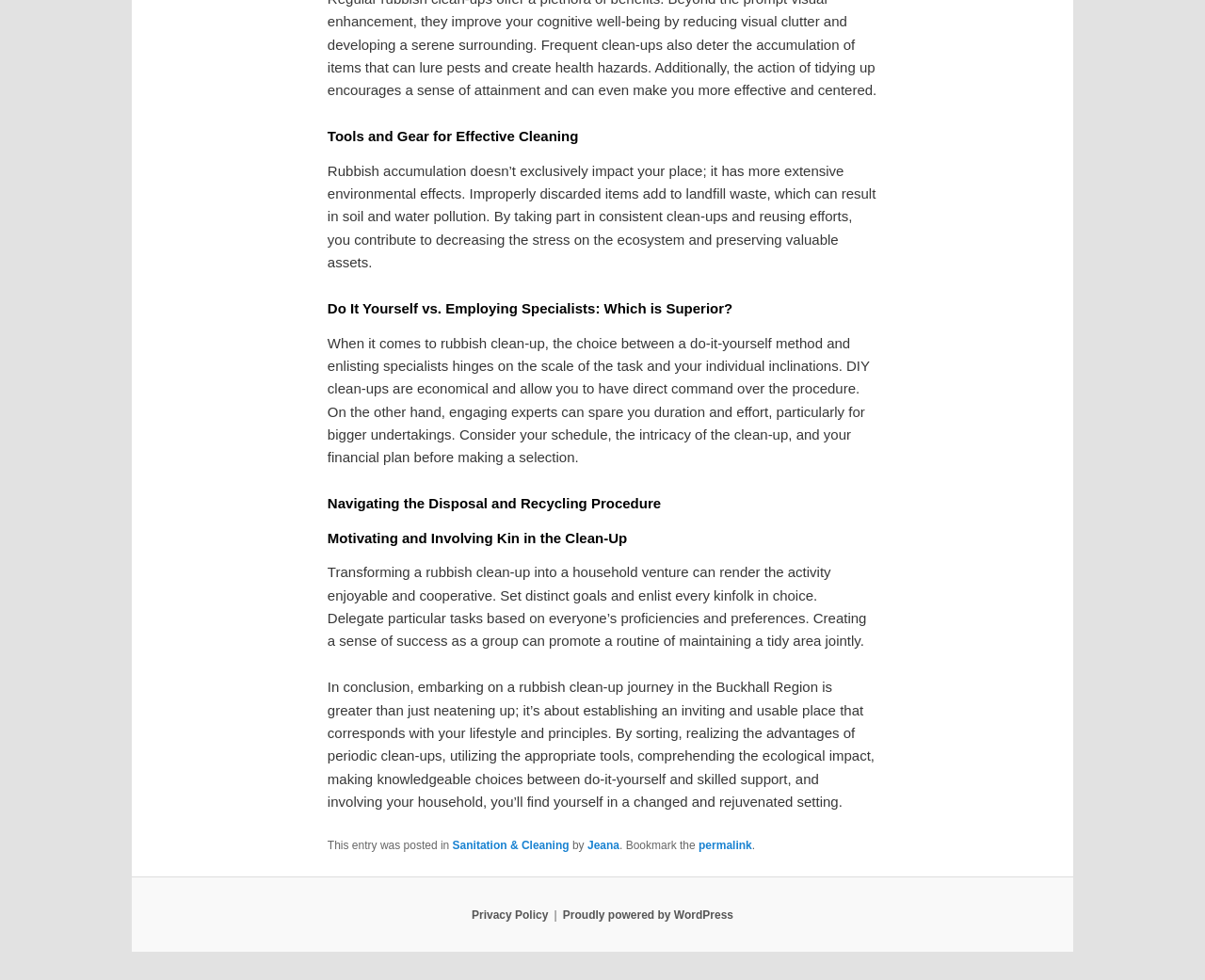What is the name of the region mentioned in the webpage?
Please respond to the question with as much detail as possible.

In the static text on the webpage, it is mentioned that embarking on a rubbish clean-up journey in the Buckhall Region is greater than just neatening up; it’s about establishing an inviting and usable place that corresponds with your lifestyle and principles.